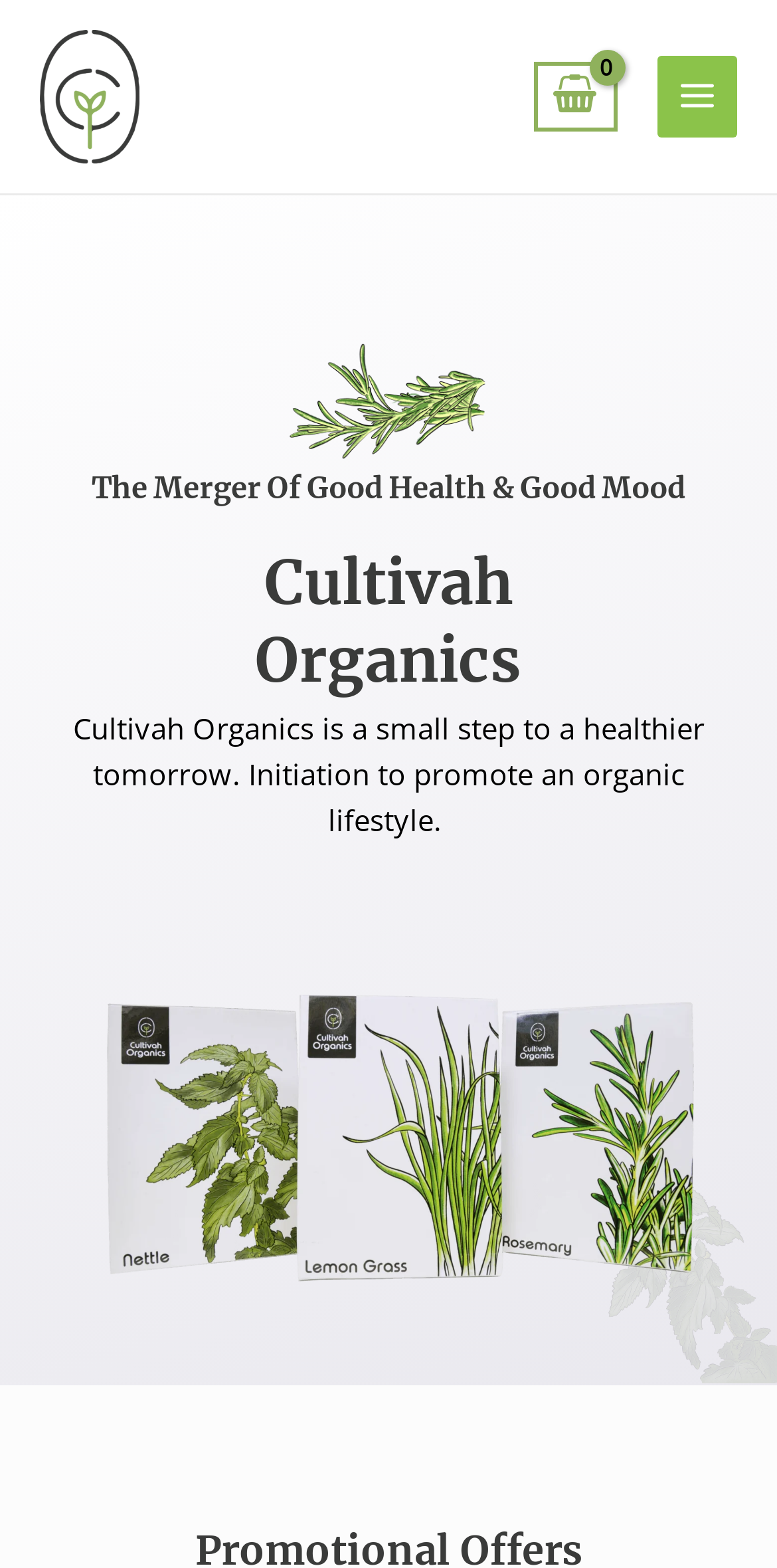What is the purpose of the company?
Please utilize the information in the image to give a detailed response to the question.

The purpose of the company can be inferred from the static text on the webpage, which states that Cultivah Organics is 'an initiation to promote an organic lifestyle'.